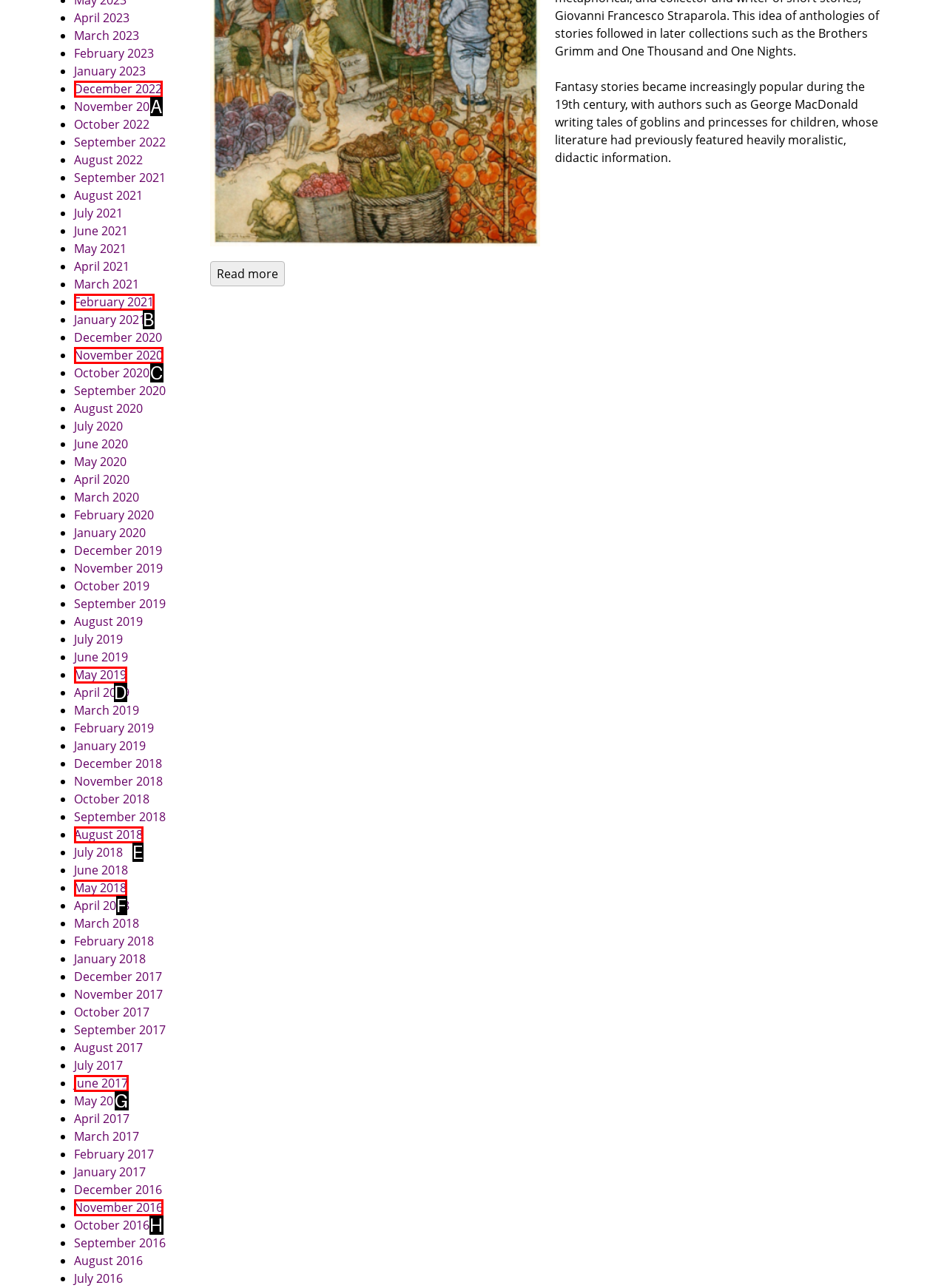Tell me the letter of the HTML element that best matches the description: February 2021 from the provided options.

B